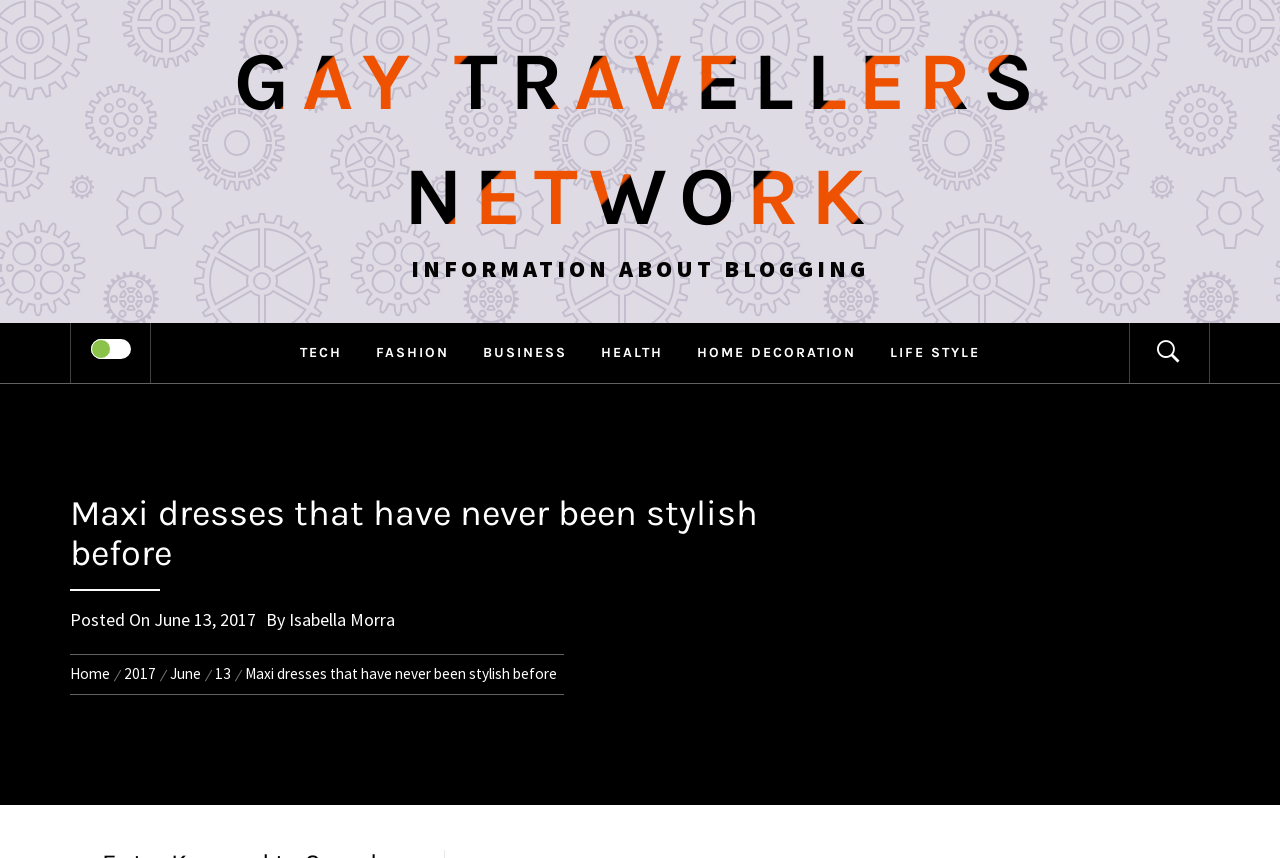Give a detailed account of the webpage's layout and content.

This webpage appears to be a blog article about maxi dresses. At the top, there is a navigation menu with links to different categories, including "TECH", "FASHION", "BUSINESS", "HEALTH", "HOME DECORATION", and "LIFE STYLE". To the right of these links, there is a search icon. 

Below the navigation menu, the title of the article "Maxi dresses that have never been stylish before" is prominently displayed. The article's metadata, including the date "June 13, 2017" and the author "Isabella Morra", is listed below the title. 

On the top-left corner, there is a link to the "GAY TRAVELLERS NETWORK" and a static text "INFORMATION ABOUT BLOGGING" is placed below it. A checkbox is located to the right of the network link. 

The webpage also features a breadcrumbs navigation section, which shows the path from the "Home" page to the current article. The breadcrumbs section is located below the article's metadata.